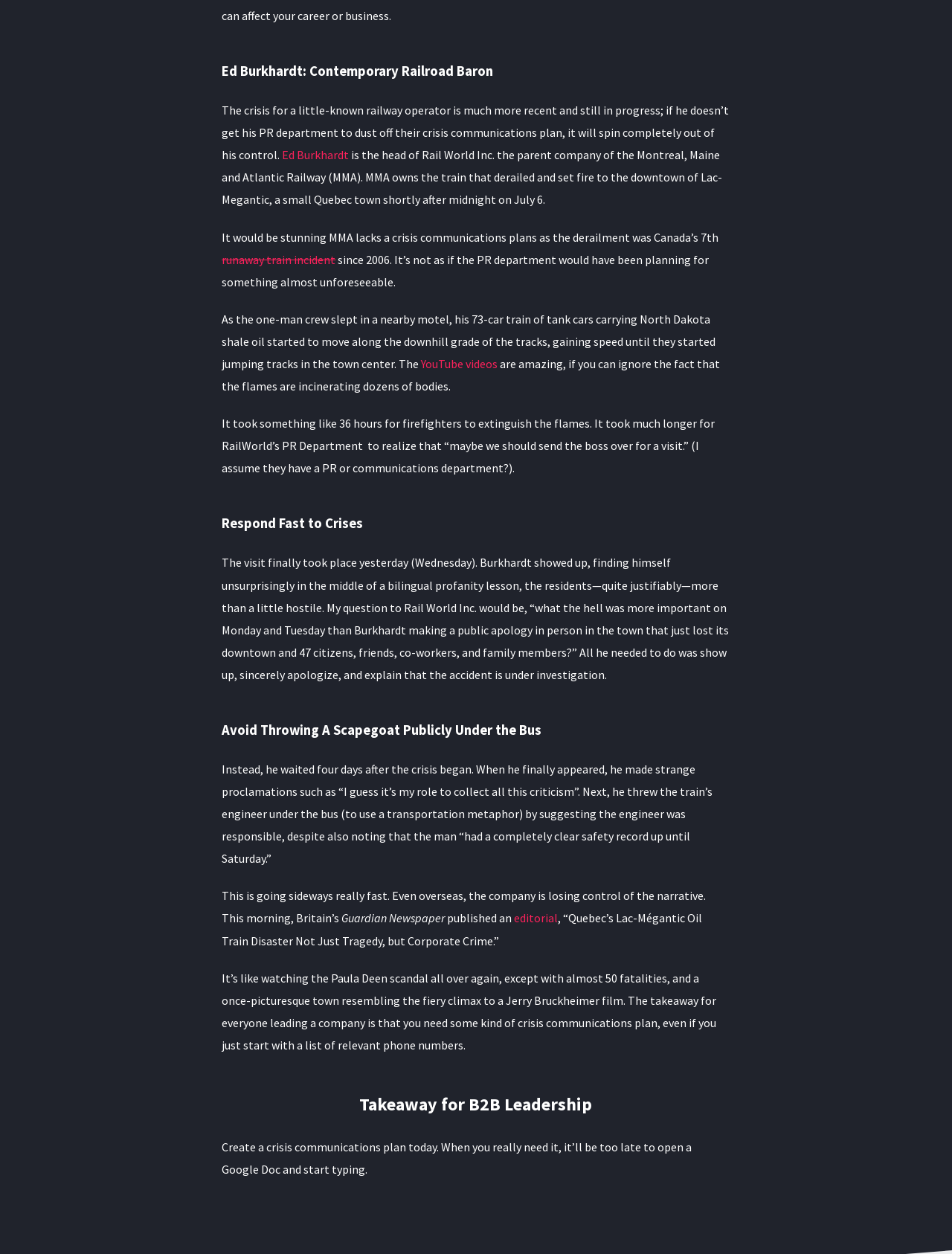Respond with a single word or short phrase to the following question: 
What is the name of the newspaper that published an editorial?

The Guardian